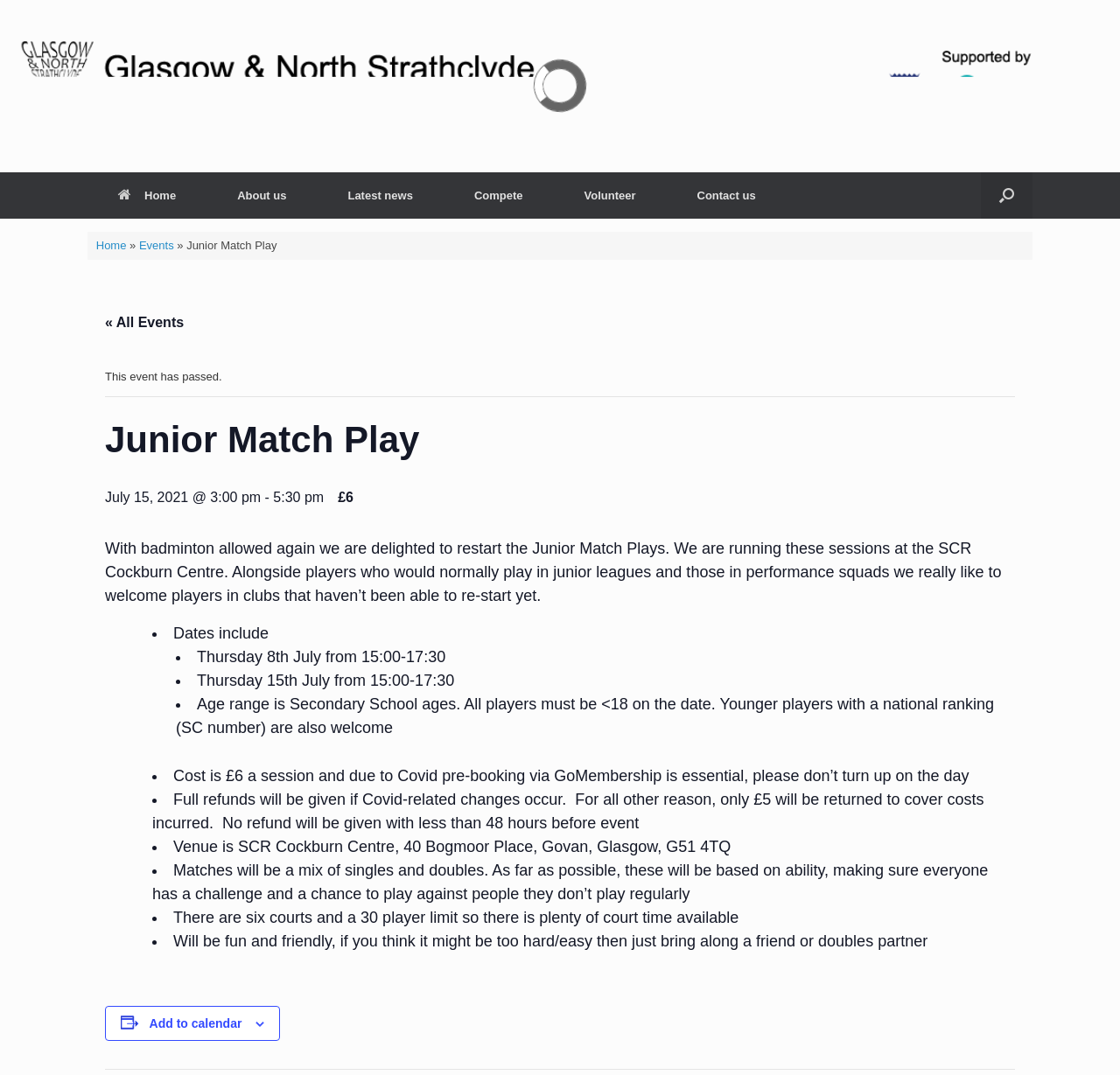Provide your answer in a single word or phrase: 
What is the name of the event?

Junior Match Play